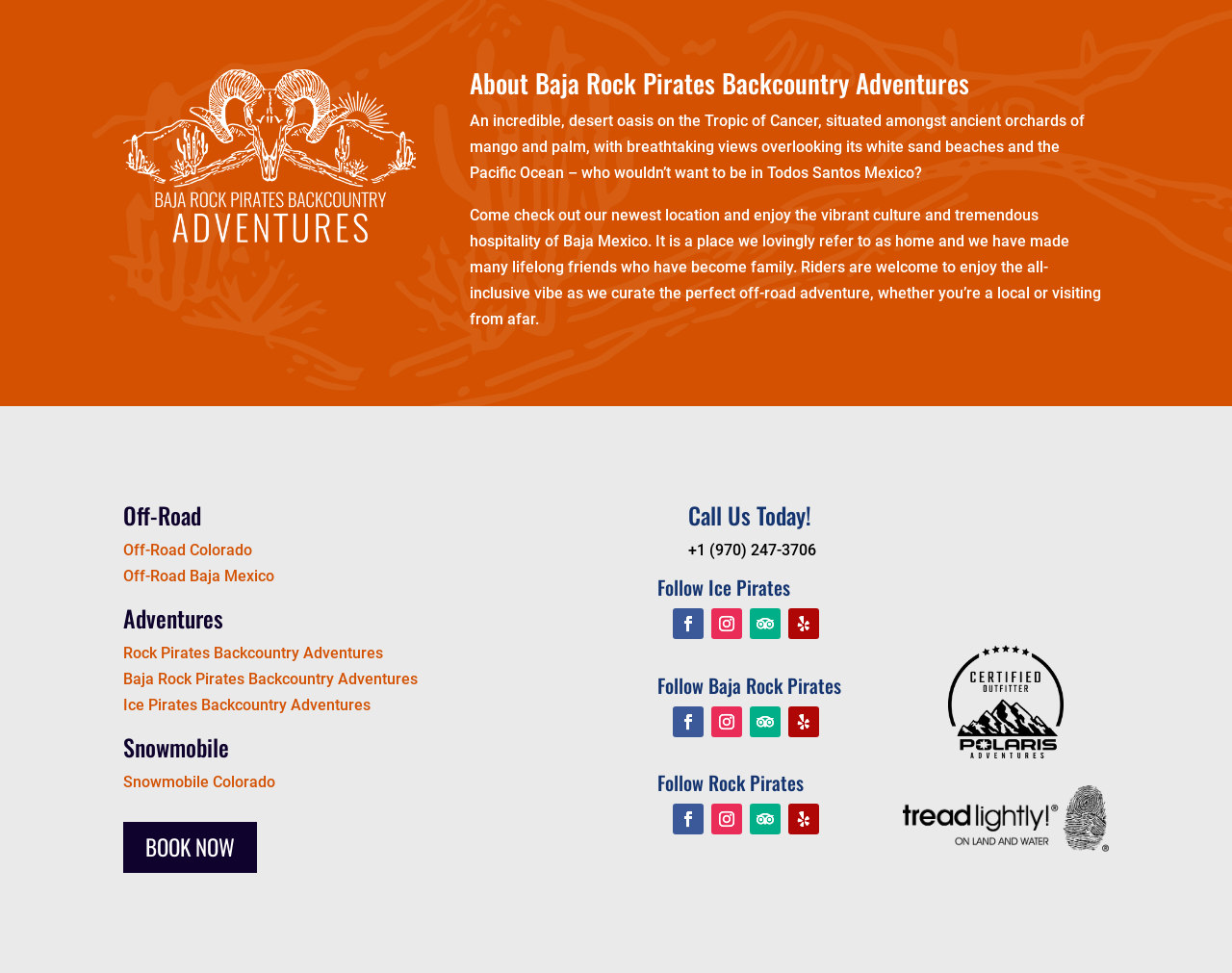Find the bounding box coordinates of the clickable element required to execute the following instruction: "Click the 'BOOK NOW' button". Provide the coordinates as four float numbers between 0 and 1, i.e., [left, top, right, bottom].

[0.1, 0.845, 0.209, 0.897]